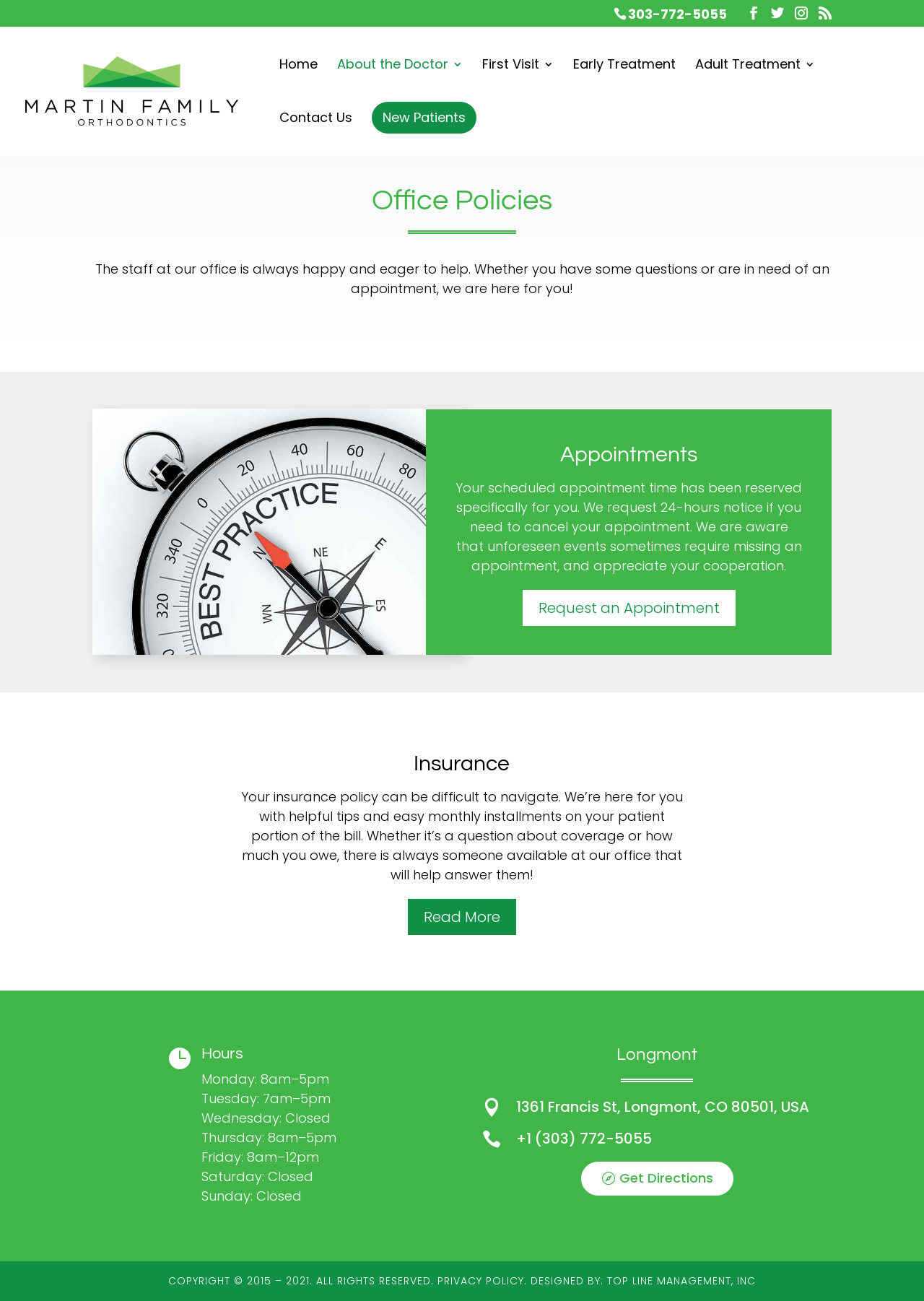Determine the bounding box coordinates of the element's region needed to click to follow the instruction: "Request an appointment". Provide these coordinates as four float numbers between 0 and 1, formatted as [left, top, right, bottom].

[0.565, 0.453, 0.796, 0.481]